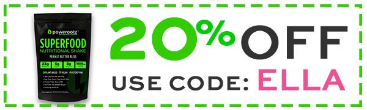Offer a detailed caption for the image presented.

The image promotes a special offer for Powerootz Superfood Nutritional Shake, highlighting a **20% discount**. The text prominently displays the discount percentage in bold, vibrant lettering, with a call to action to use the code **“ELLA”** to redeem the offer. Surrounding the text is a bright, dotted border that adds a playful touch to the promotional message. The image also features the packaging of the nutritional shake, visually appealing to health-conscious consumers. This promotional offer is particularly targeted at fans of the Sexy Fit Vegan community, encouraging them to try the product while benefiting from the discount.